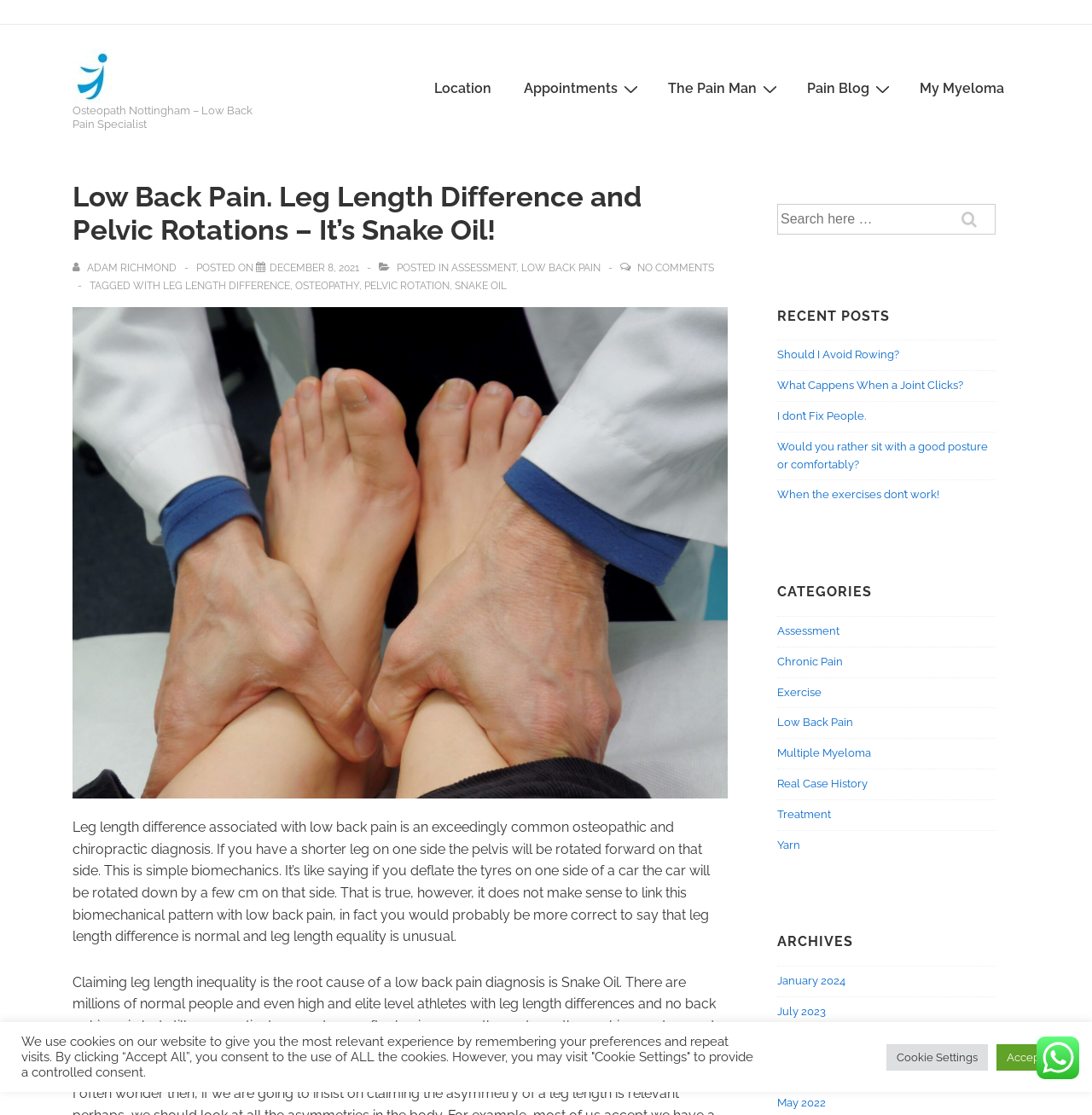Find the bounding box coordinates for the HTML element described in this sentence: "Should I Avoid Rowing?". Provide the coordinates as four float numbers between 0 and 1, in the format [left, top, right, bottom].

[0.712, 0.312, 0.823, 0.324]